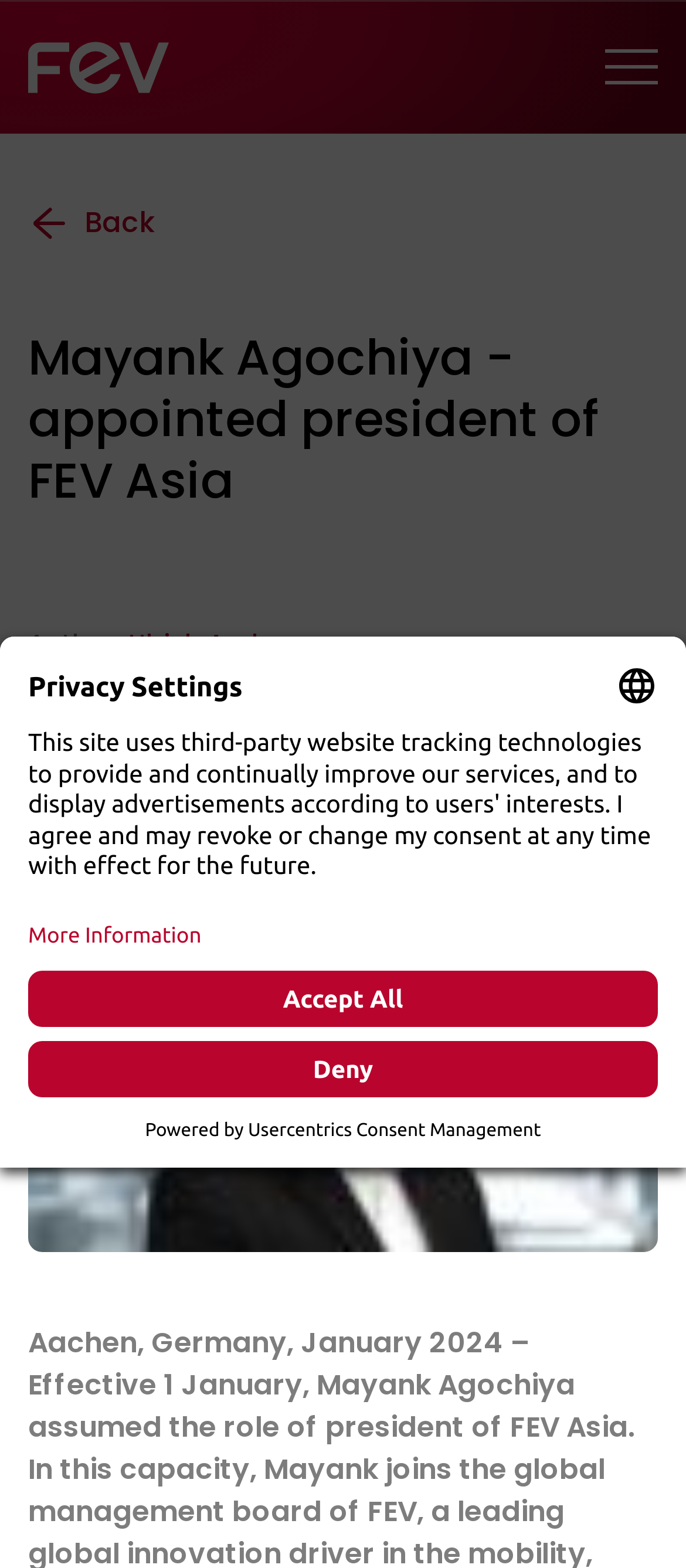Summarize the webpage with intricate details.

The webpage is about the appointment of Mayank Agochiya as the president of FEV Asia, effective January 1. At the top right corner, there are three links: "Search", "Deutsch", and "English". On the top left, there is a link to the home page and an image of the FEV Group. 

Below the top section, there is a button to toggle the menu, which controls a mobile overlay. Within the menu, there is a link to go back, a heading that repeats the title of the page, and some metadata about the article, including the author, Ulrich Andree, and the publication date, January 17, 2024. There is also a link to the Press section and a note about the reading time, 2 minutes.

The main content of the page is an article about Mayank Agochiya's appointment, accompanied by a figure or image. At the bottom left, there is a button to open privacy settings, which triggers a modal dialog box. The dialog box has a heading, "Privacy Settings", and a description of how the site uses tracking technologies and displays advertisements. There are buttons to select a language, get more information, deny or accept all privacy settings. 

At the very bottom of the page, there is a note about the site being powered by Usercentrics Consent Management.